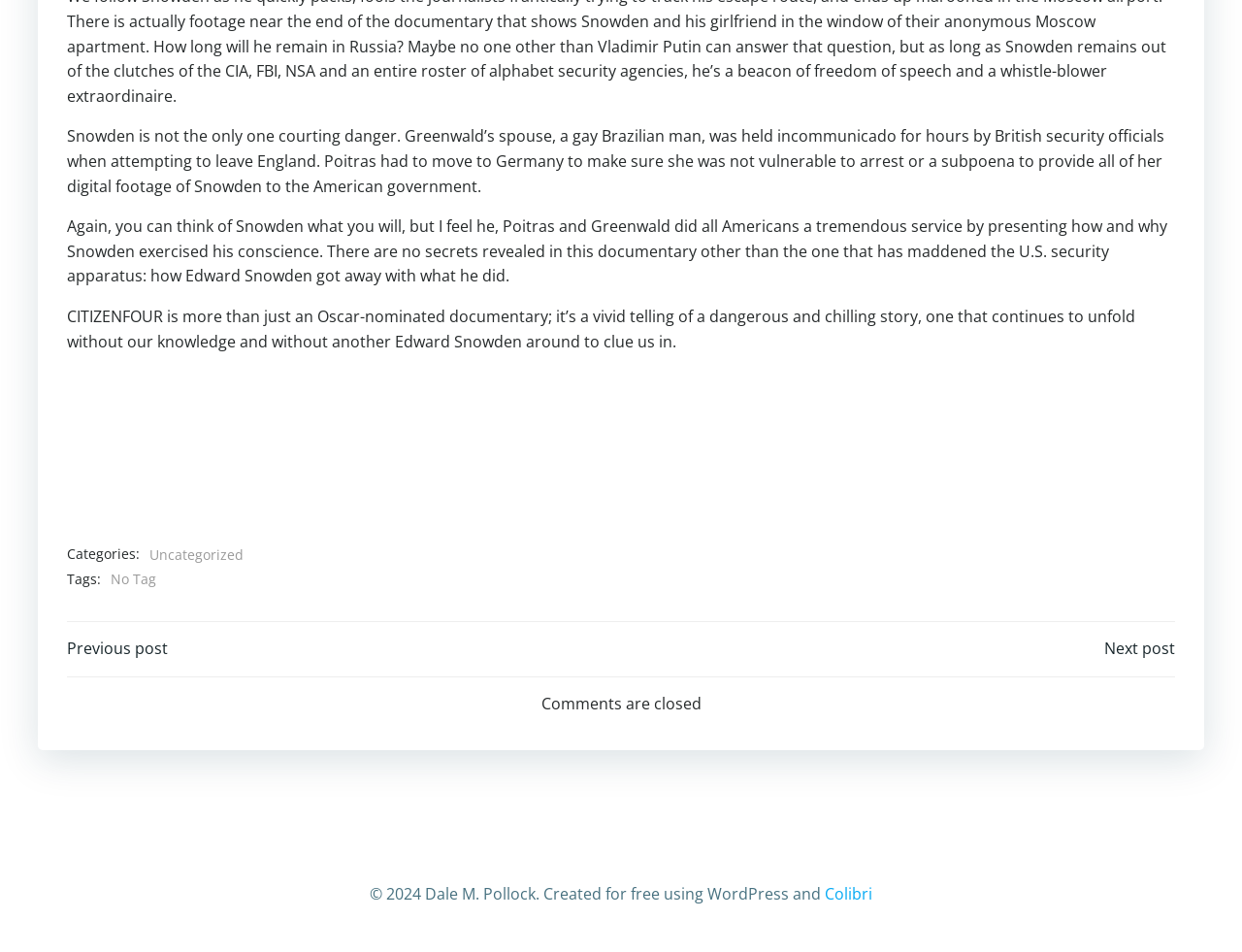Given the webpage screenshot and the description, determine the bounding box coordinates (top-left x, top-left y, bottom-right x, bottom-right y) that define the location of the UI element matching this description: Next post Foxcatcher

[0.889, 0.669, 0.946, 0.693]